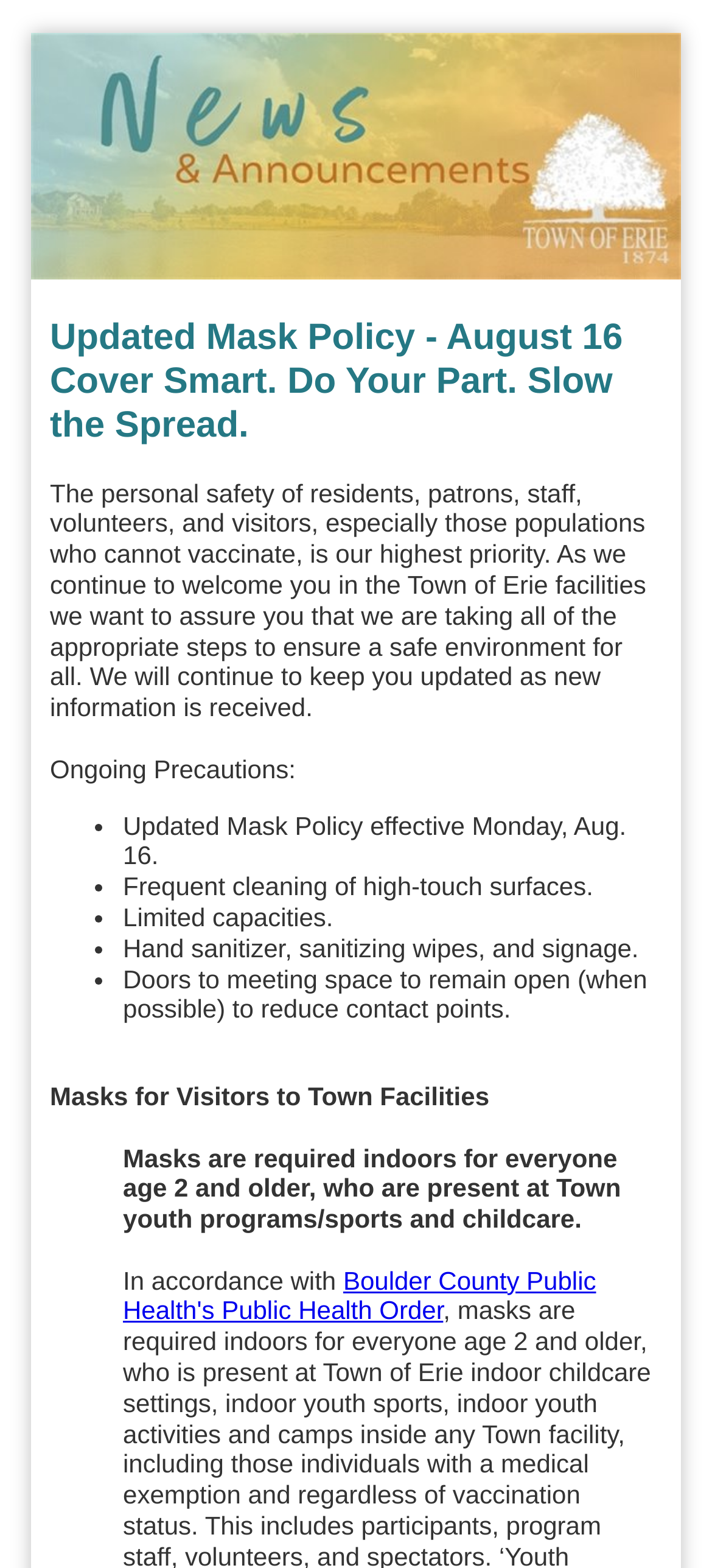Please locate and generate the primary heading on this webpage.

Updated Mask Policy - August 16
Cover Smart. Do Your Part. Slow the Spread.